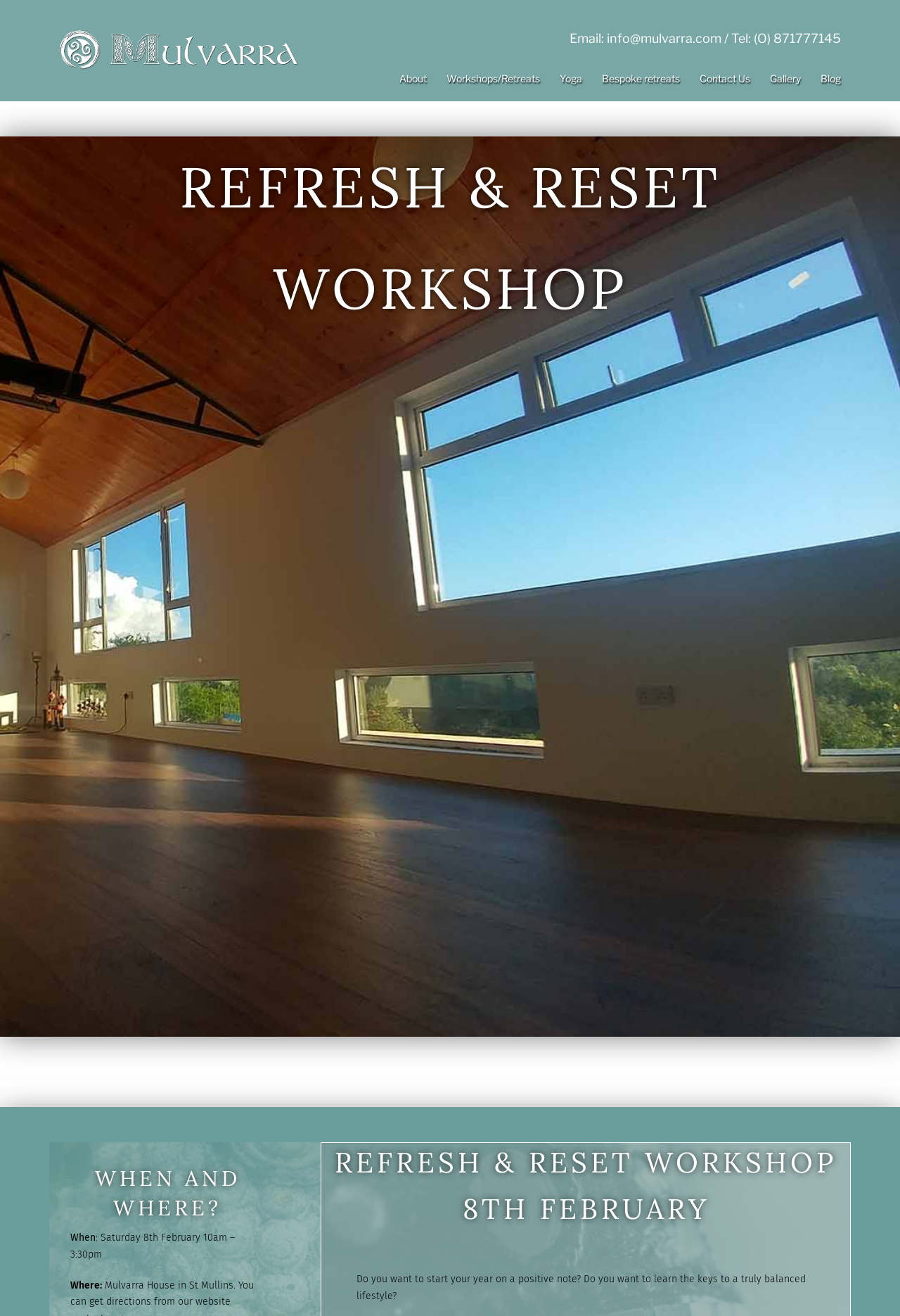Please find the main title text of this webpage.

REFRESH & RESET WORKSHOP